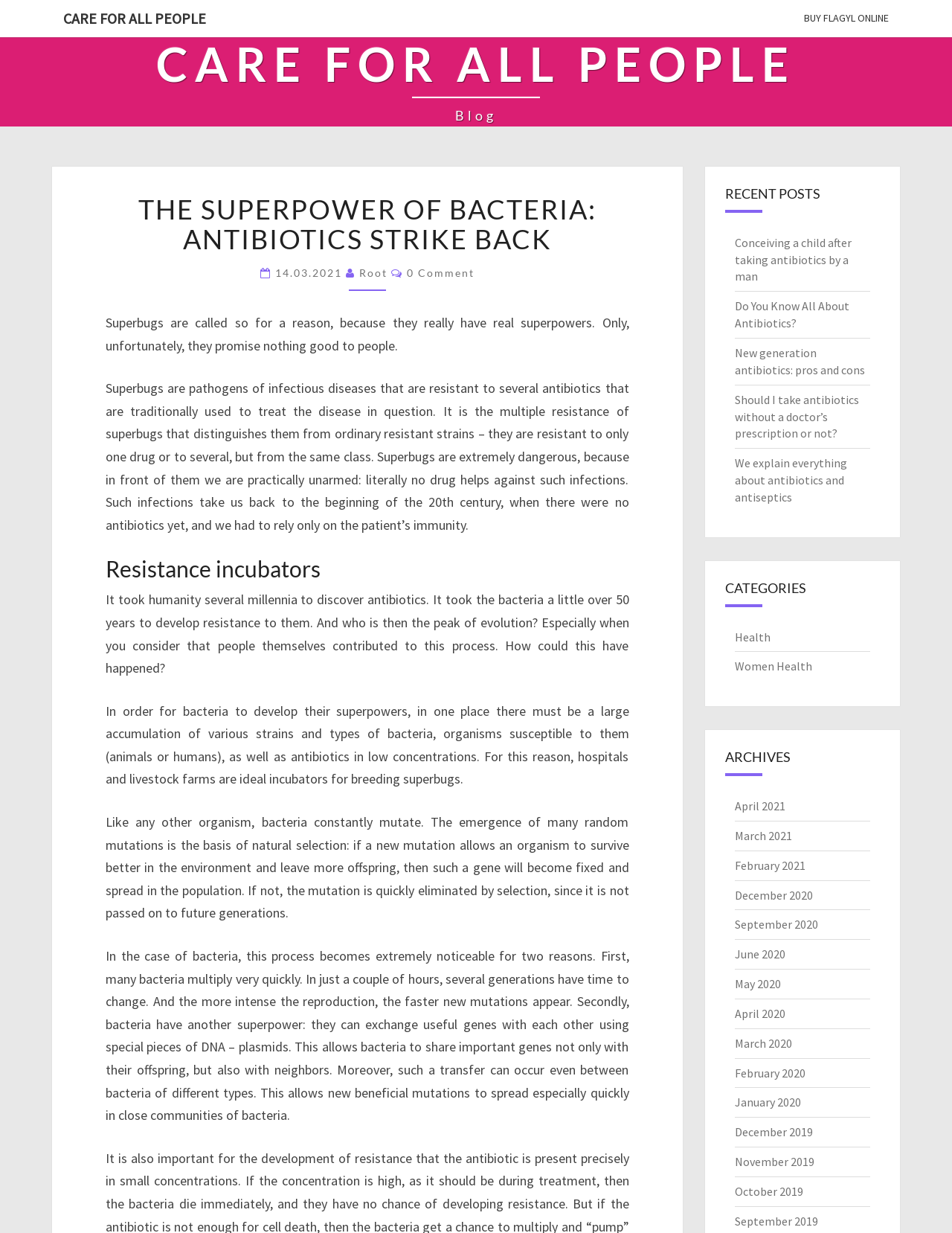Find the bounding box coordinates of the area to click in order to follow the instruction: "Click on the 'CARE FOR ALL PEOPLE' link".

[0.055, 0.0, 0.228, 0.03]